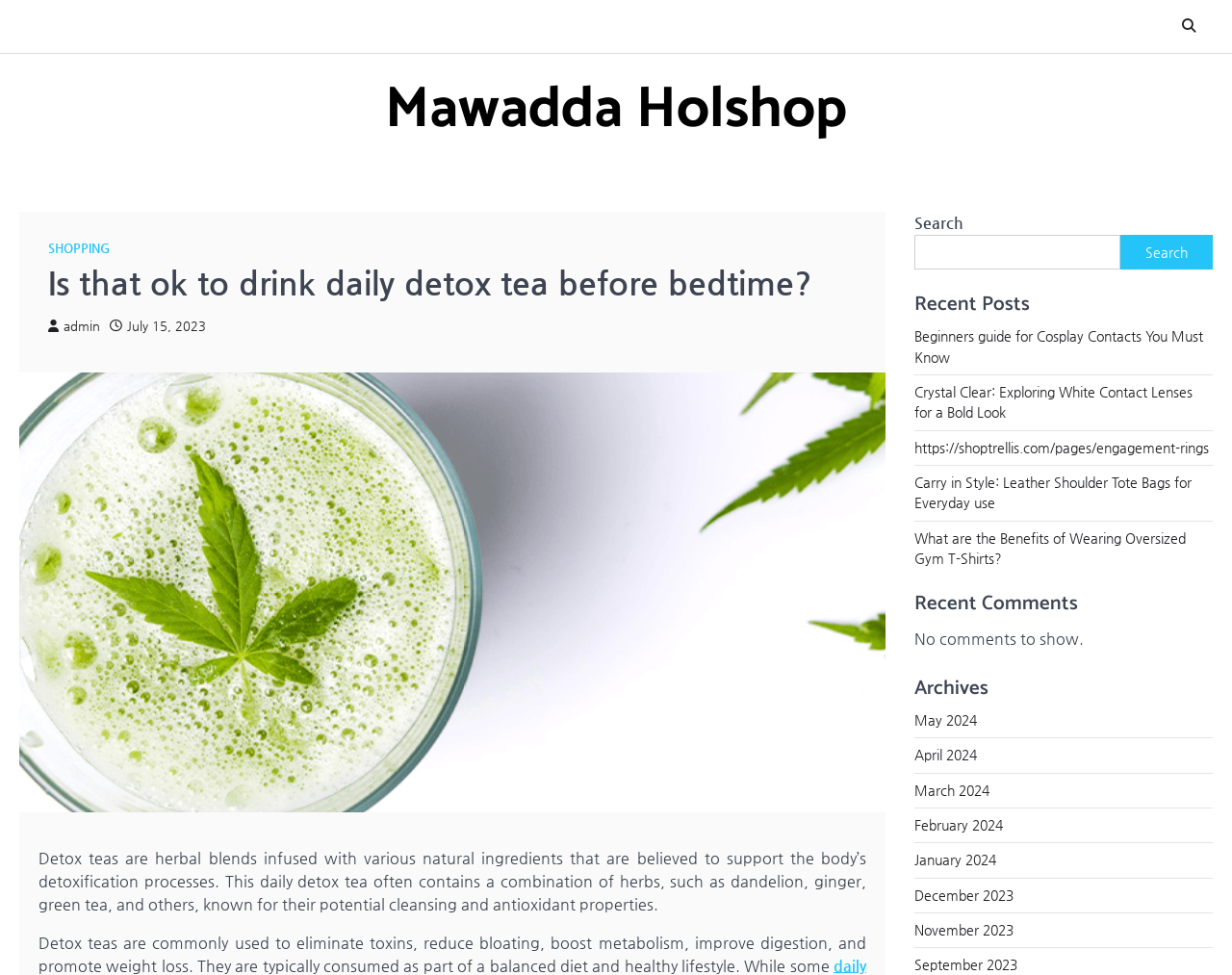Determine the bounding box coordinates of the section I need to click to execute the following instruction: "View recent posts". Provide the coordinates as four float numbers between 0 and 1, i.e., [left, top, right, bottom].

[0.742, 0.3, 0.984, 0.325]